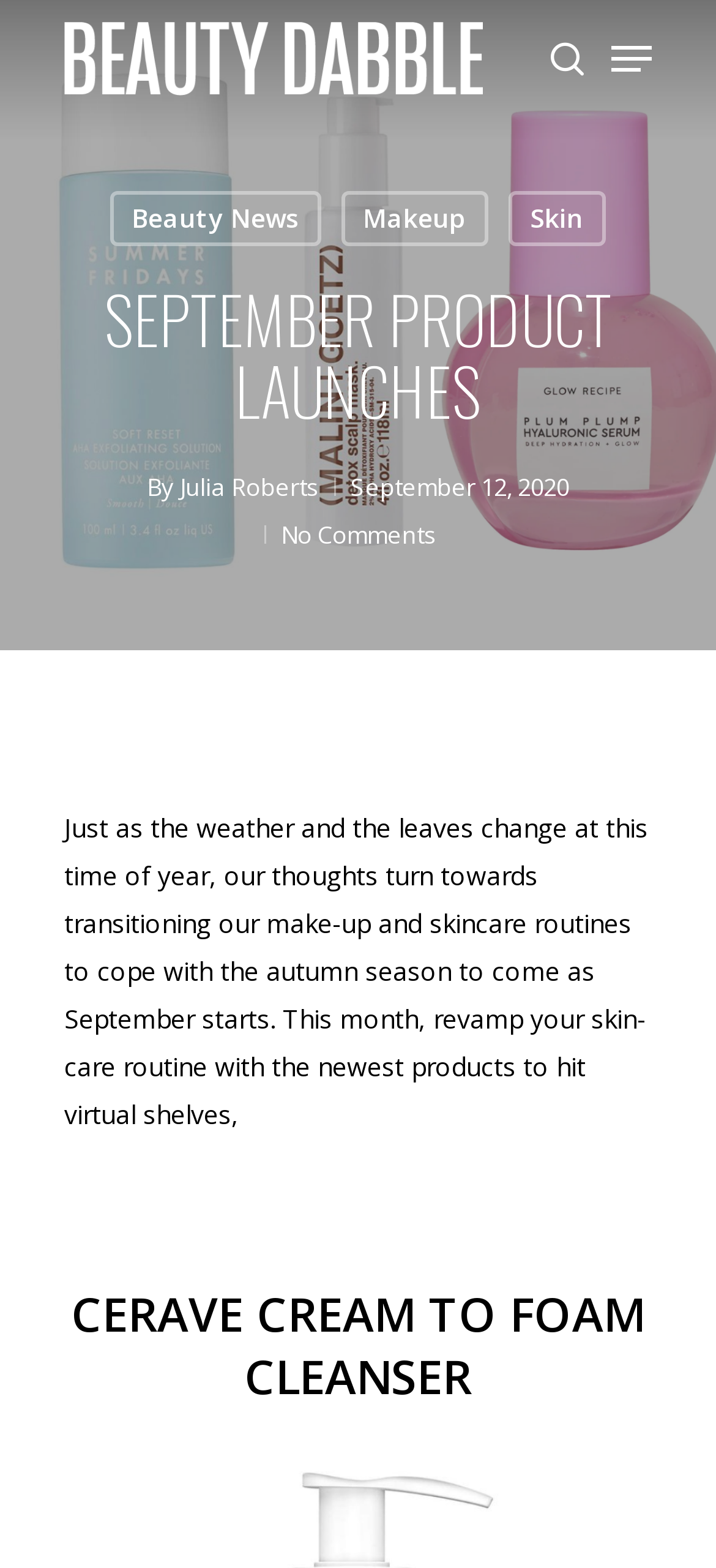Can you find the bounding box coordinates for the UI element given this description: "Close Search"? Provide the coordinates as four float numbers between 0 and 1: [left, top, right, bottom].

[0.841, 0.102, 0.903, 0.122]